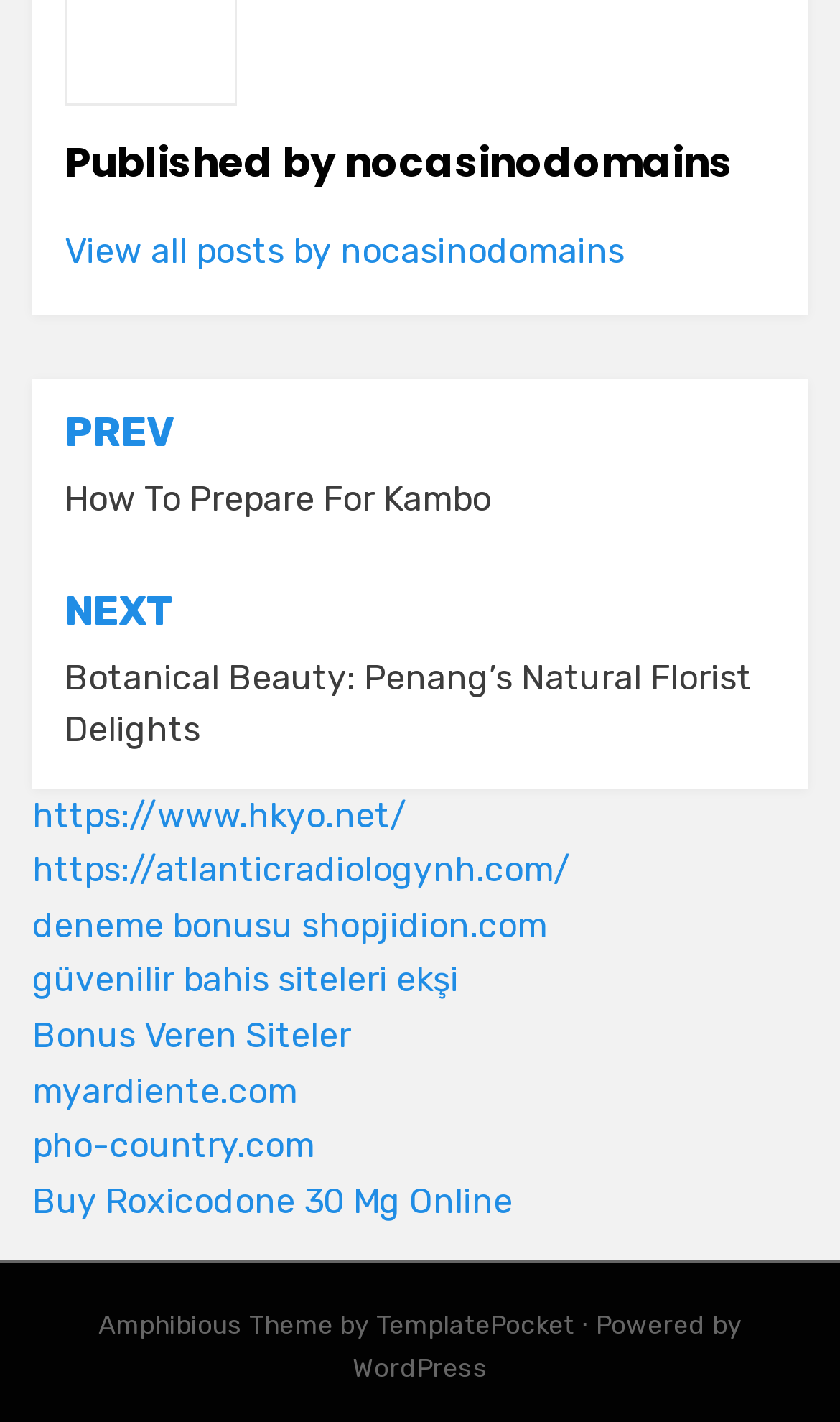Analyze the image and answer the question with as much detail as possible: 
What is the theme of the webpage?

The theme of the webpage is mentioned in the StaticText element 'Amphibious Theme by' at the bottom of the webpage.